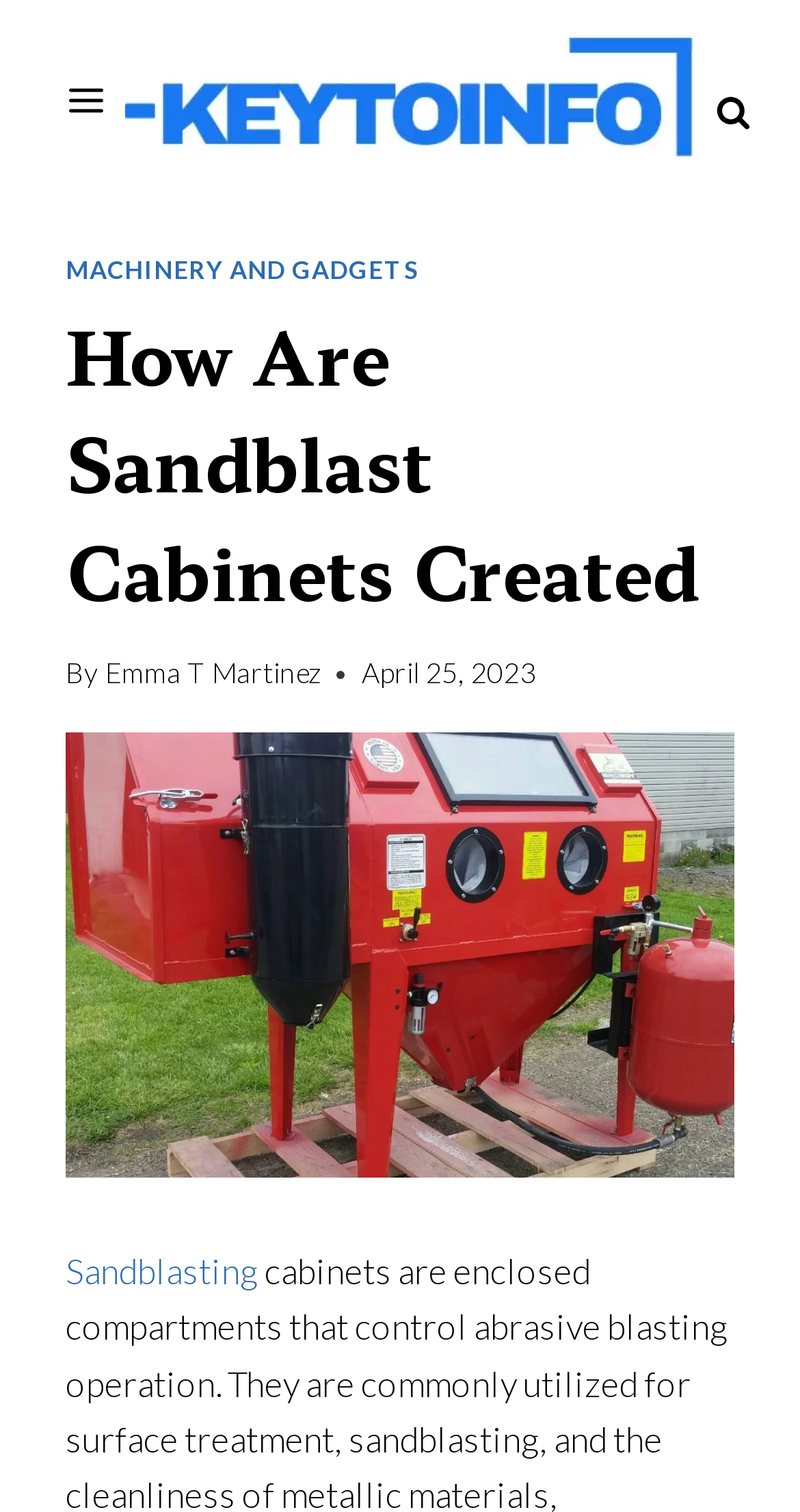Provide the bounding box coordinates of the UI element this sentence describes: "alt="keytoinfo.com logo"".

[0.156, 0.019, 0.869, 0.114]